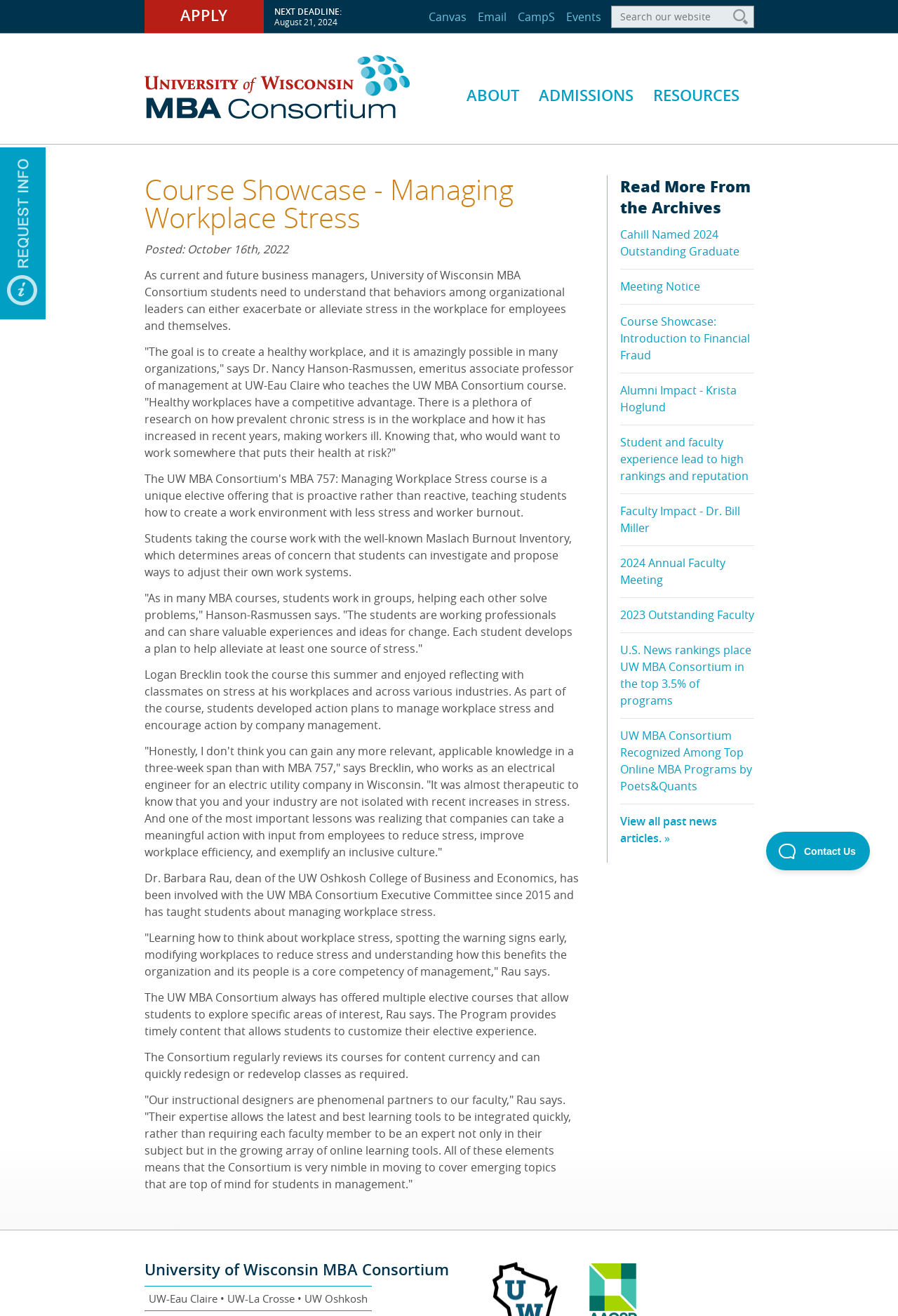Refer to the image and answer the question with as much detail as possible: What is the profession of Logan Brecklin?

I found the answer by reading the text that mentions Logan Brecklin as an electrical engineer who took the MBA 757 course.